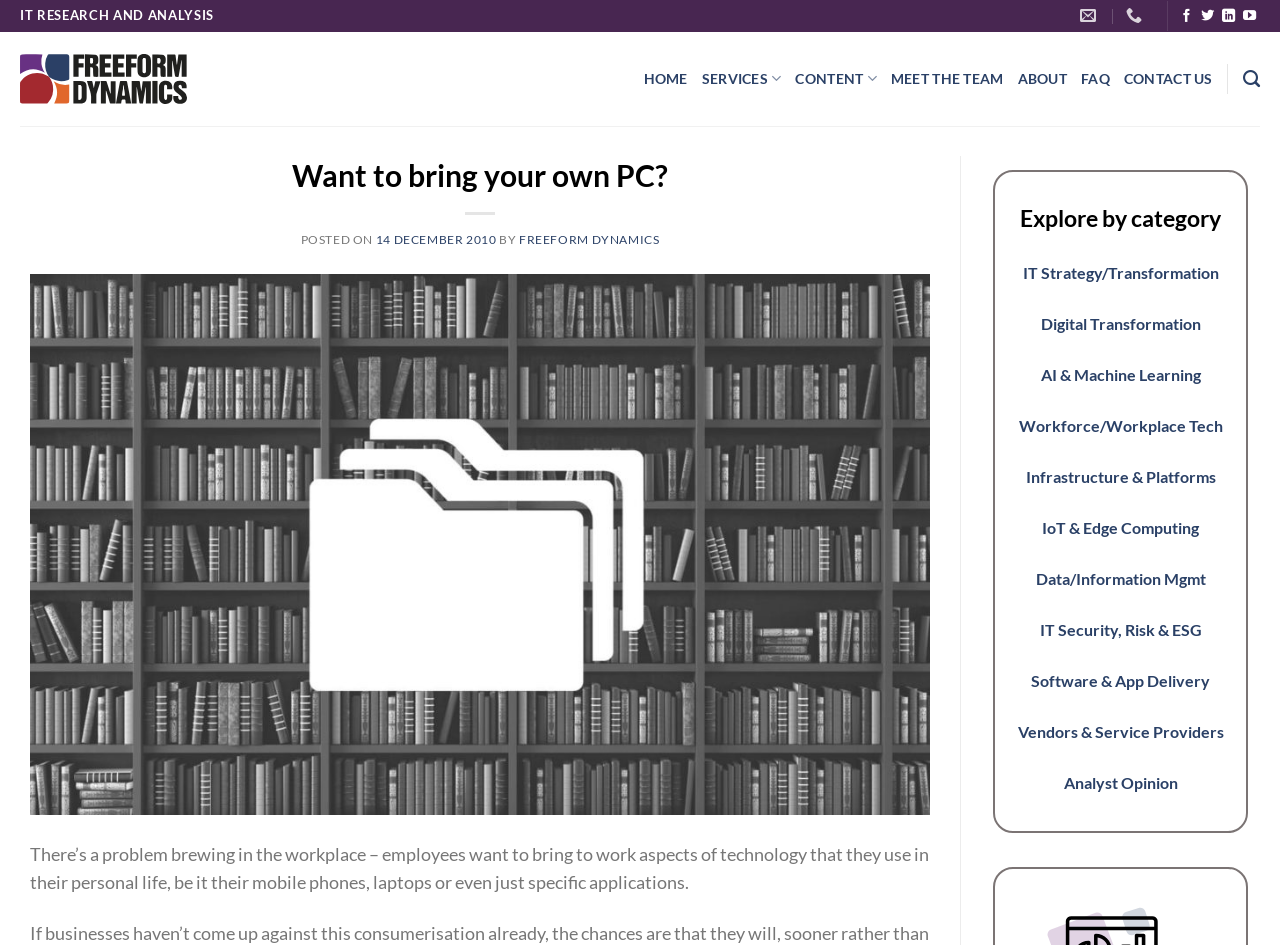Can you find and provide the main heading text of this webpage?

Want to bring your own PC?